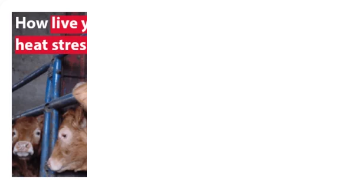Give a meticulous account of what the image depicts.

The image features a visually striking title, "How live y heat stress," prominently displayed in bold red text, suggesting a focus on the issue of heat stress in livestock. Below the title, there are images of cattle, likely illustrating the subject matter discussed. The setting appears to be a barn or farm environment, emphasizing the real-life context of managing heat stress among farm animals. This image aligns with topics relevant to animal health and welfare, particularly concerning the impacts of environmental conditions on livestock performance.